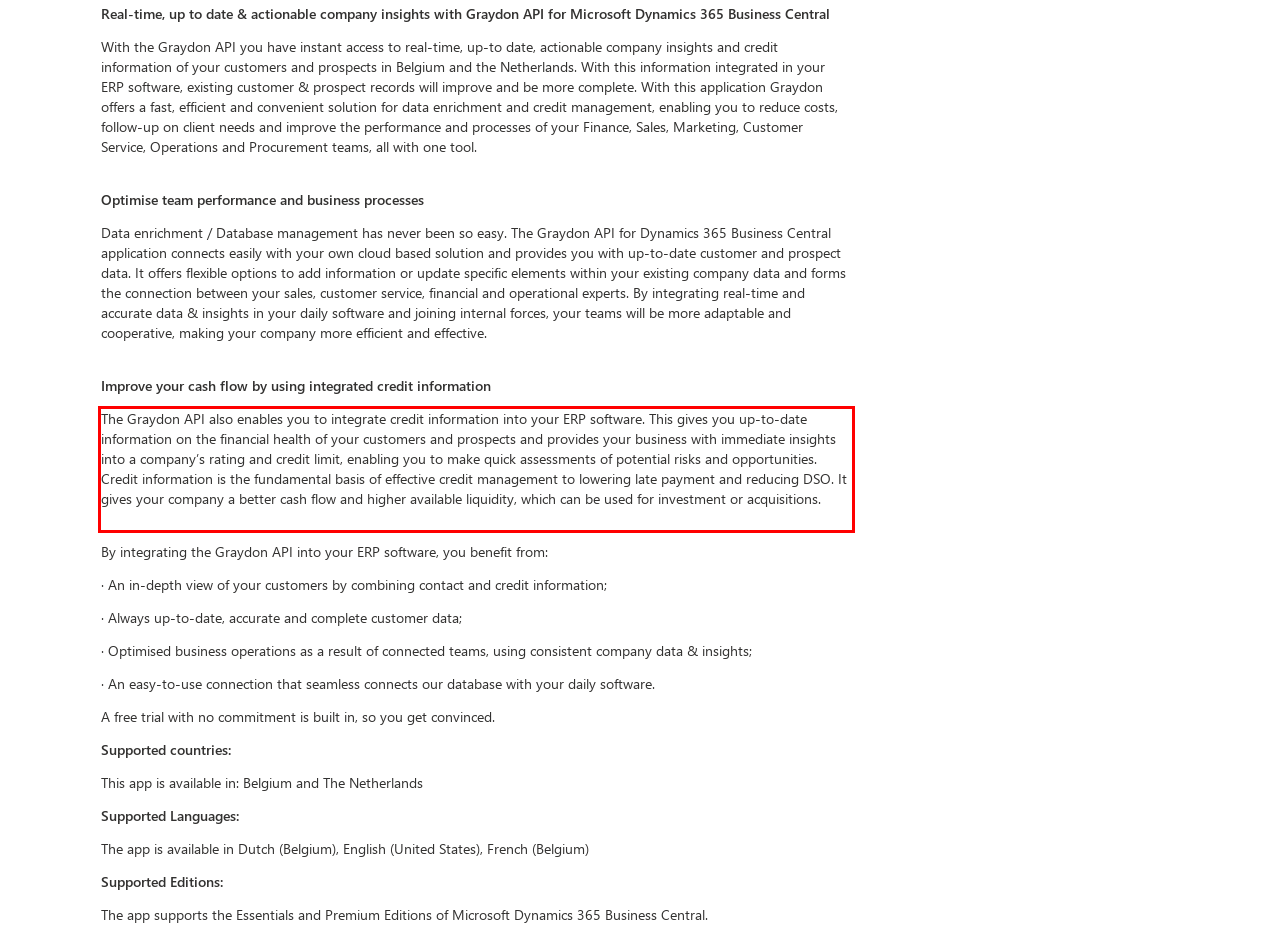Please examine the screenshot of the webpage and read the text present within the red rectangle bounding box.

The Graydon API also enables you to integrate credit information into your ERP software. This gives you up-to-date information on the financial health of your customers and prospects and provides your business with immediate insights into a company’s rating and credit limit, enabling you to make quick assessments of potential risks and opportunities. Credit information is the fundamental basis of effective credit management to lowering late payment and reducing DSO. It gives your company a better cash flow and higher available liquidity, which can be used for investment or acquisitions.